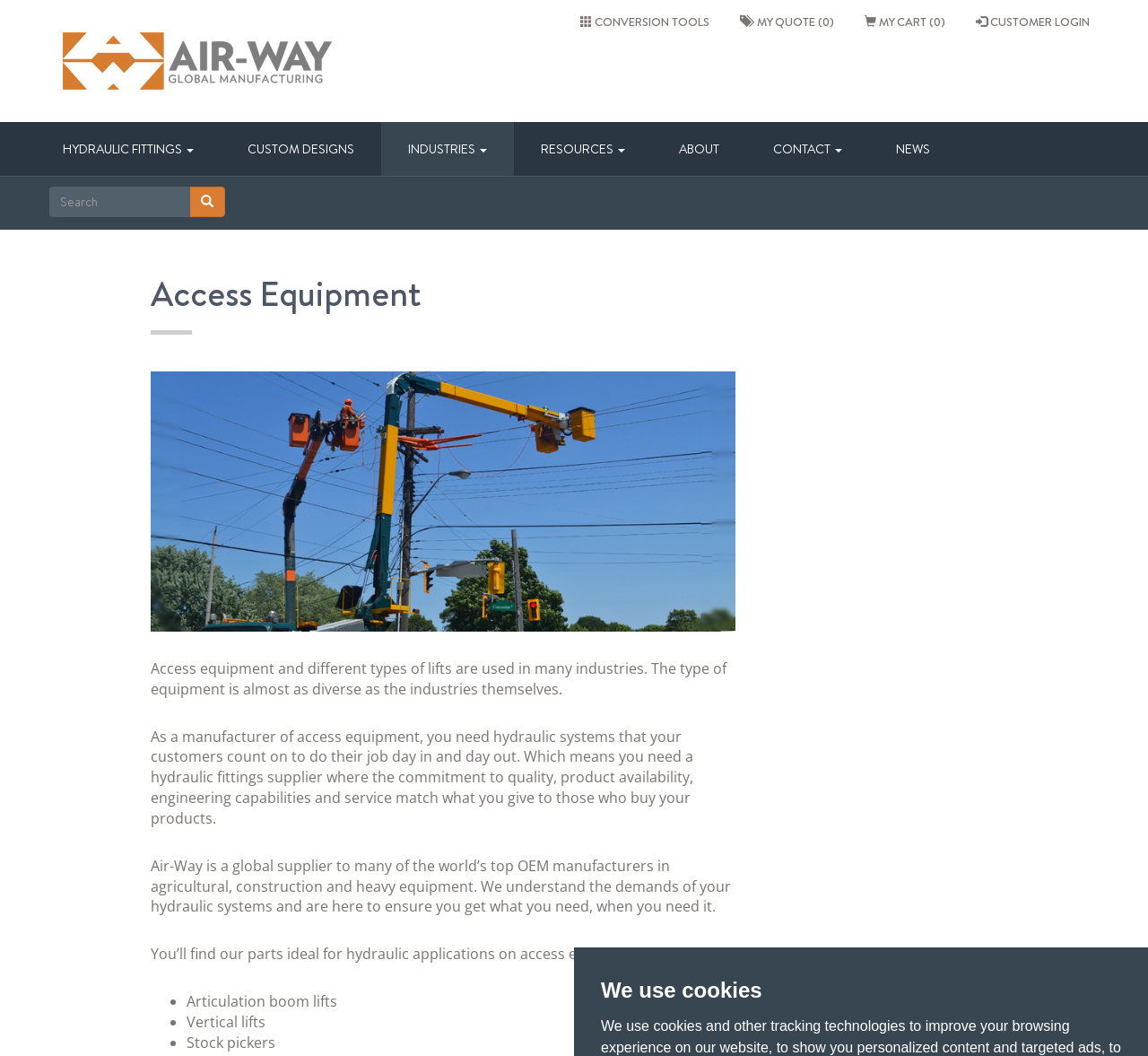Could you provide the bounding box coordinates for the portion of the screen to click to complete this instruction: "Click on conversion tools"?

[0.494, 0.004, 0.63, 0.037]